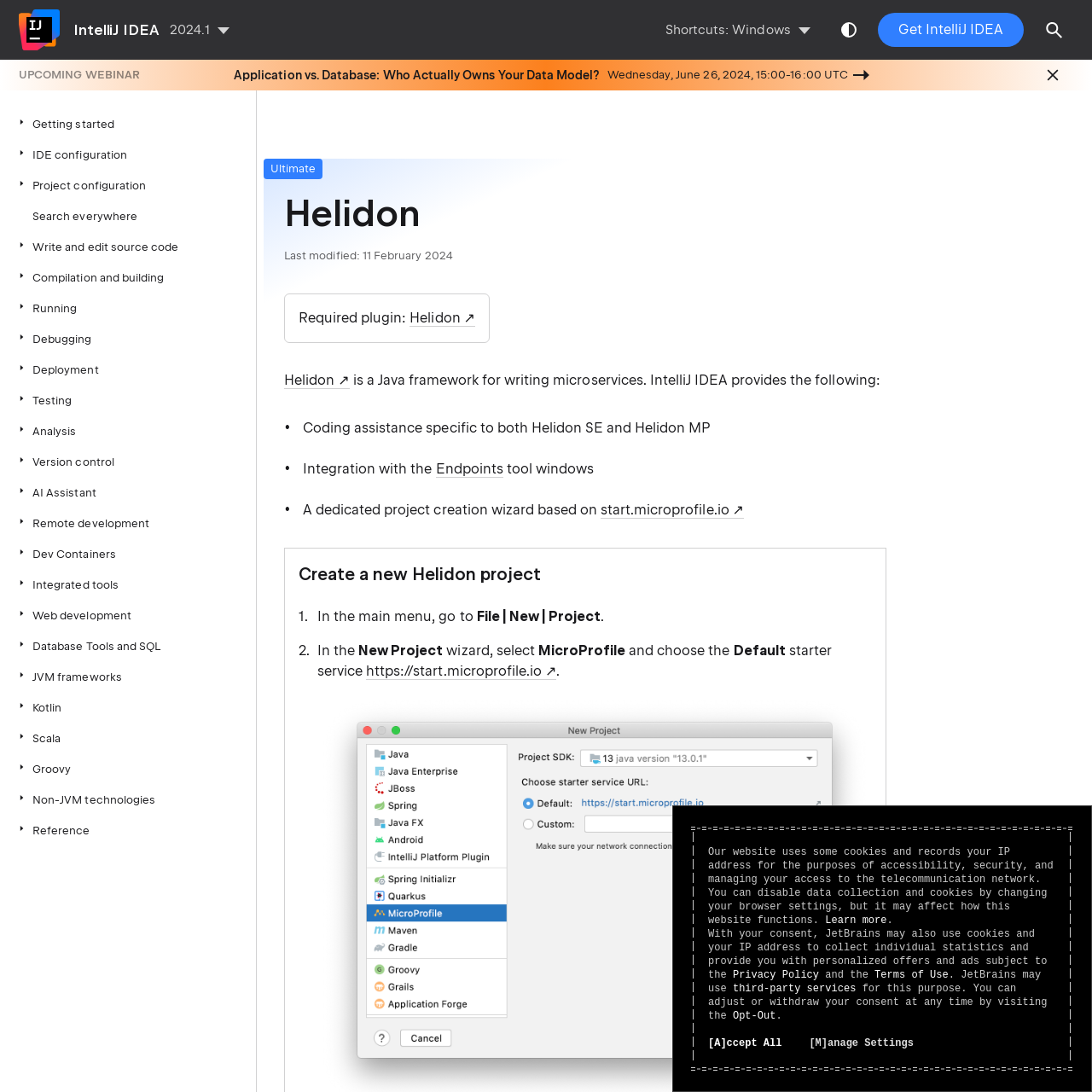Provide an in-depth description of the elements and layout of the webpage.

The webpage is a documentation page for Helidon, a Java framework for writing microservices, in IntelliJ IDEA. At the top, there is a link to "Get IntelliJ IDEA" and a button to "Switch theme". Below that, there is a search bar with a button and an image. 

On the left side, there is a navigation menu with links to various topics, including "Getting started", "IDE configuration", "Project configuration", "Search everywhere", and many others. Each link has a small image next to it.

On the right side, there is a main content area with a heading "Helidon" and a subheading "Last modified: 11 February 2024". Below that, there is a paragraph of text describing Helidon and its features in IntelliJ IDEA, including coding assistance, integration with tool windows, and a dedicated project creation wizard.

There are also several sections with headings, including "Create a new Helidon project", which has a link to start.microprofile.io and an image. Throughout the page, there are many images and icons, often used to decorate links and buttons.